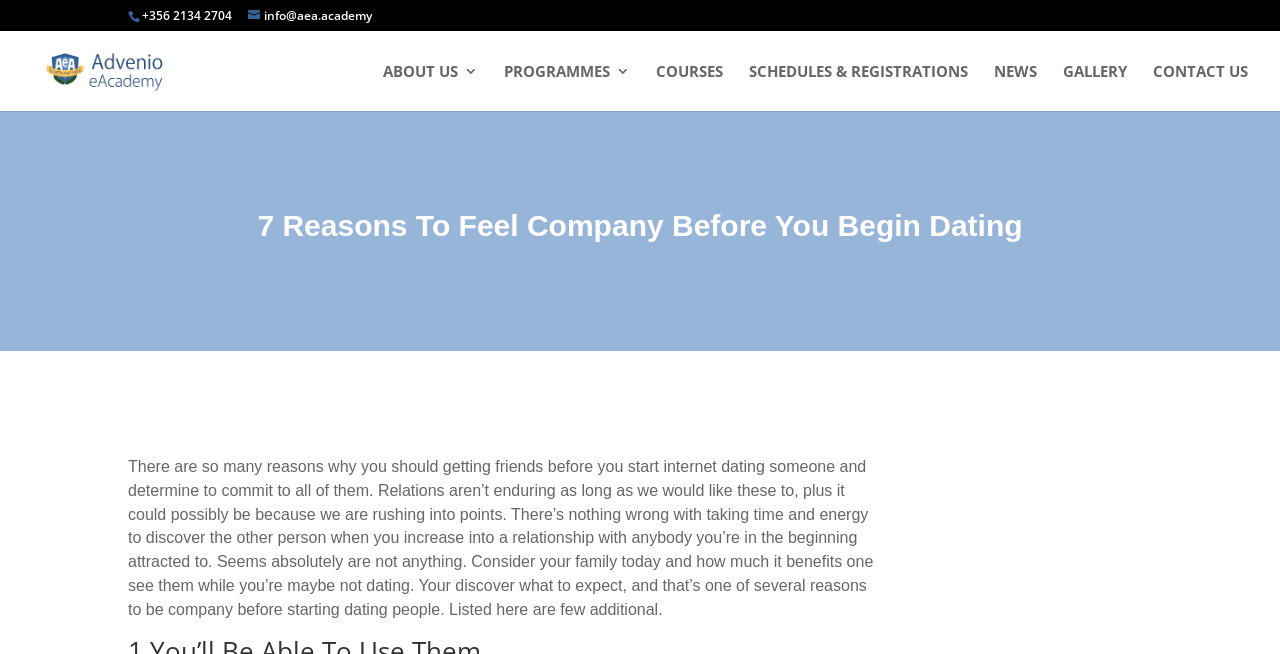Provide a brief response to the question using a single word or phrase: 
What is the phone number on the top left?

+356 2134 2704